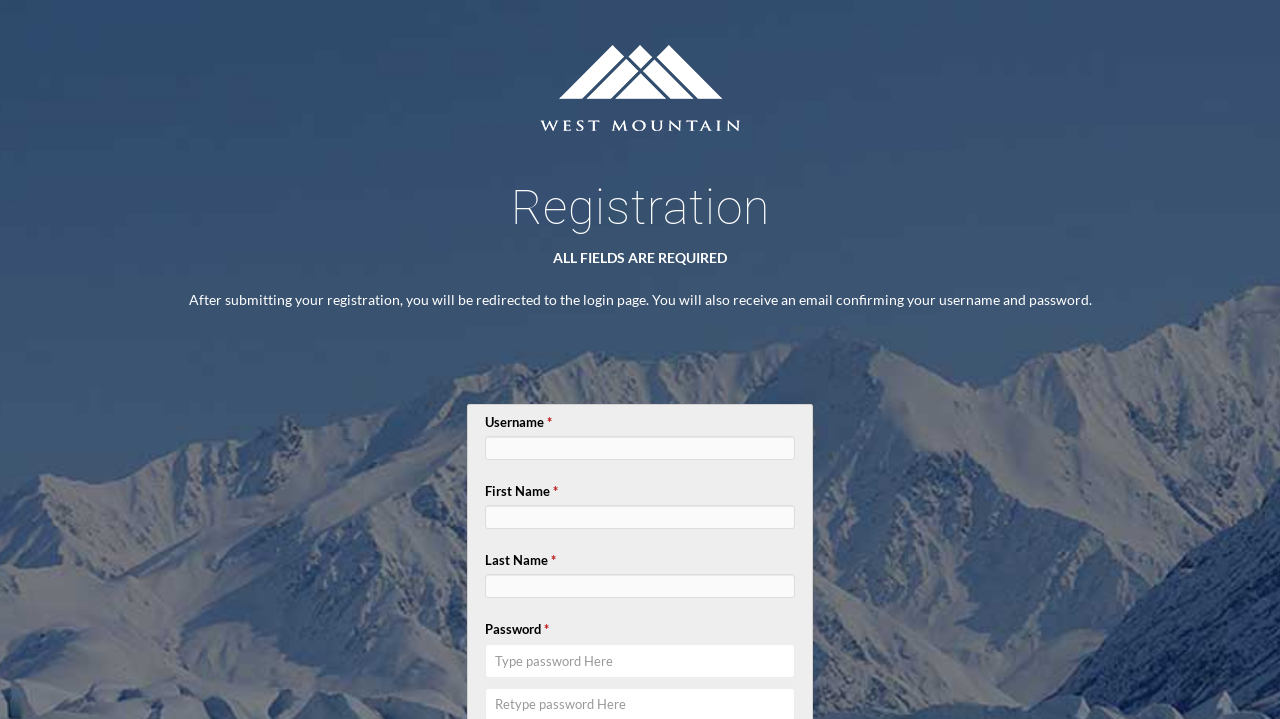Give a one-word or short phrase answer to this question: 
What is the first required field?

Username